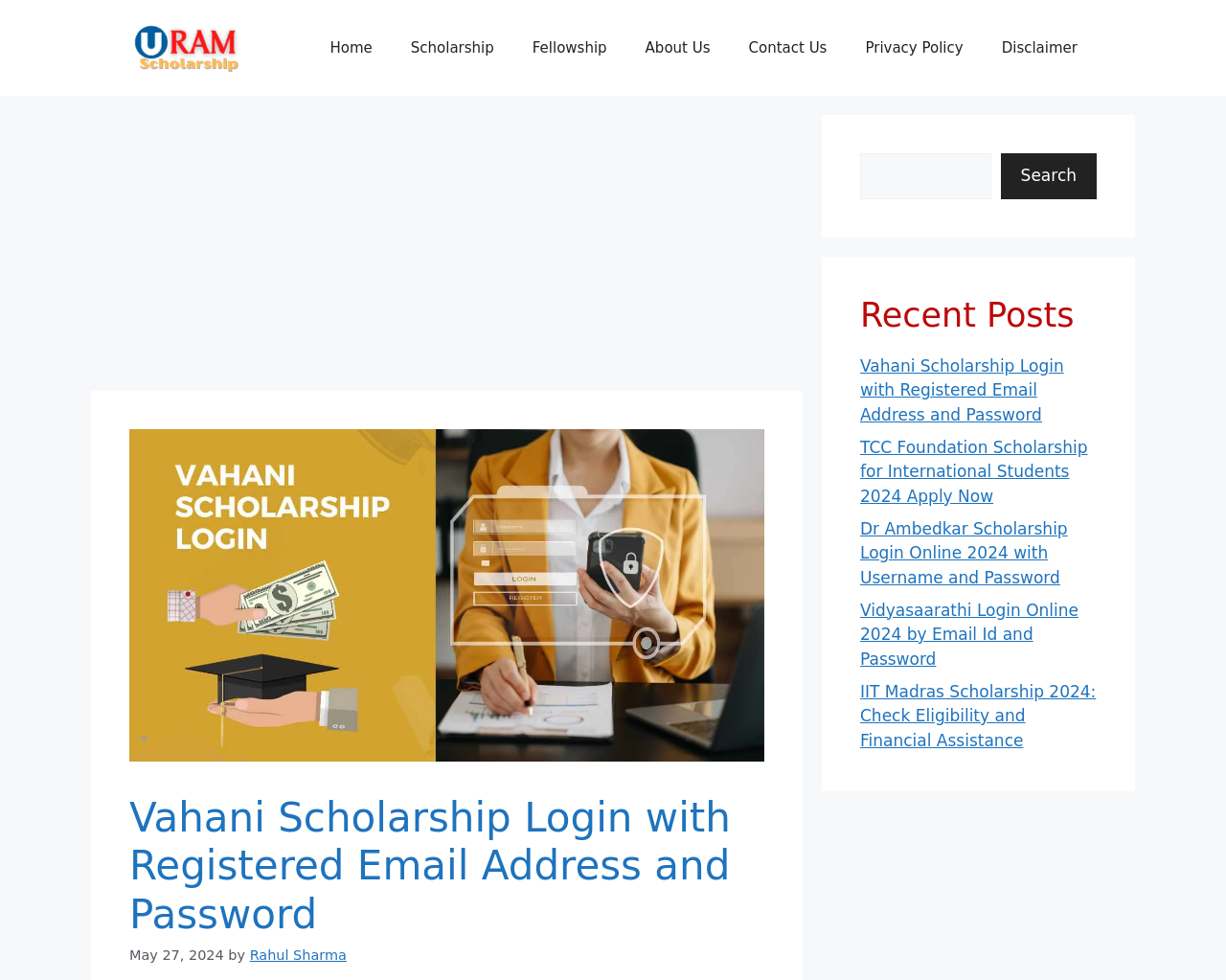Predict the bounding box for the UI component with the following description: "Contact Us".

[0.595, 0.02, 0.69, 0.078]